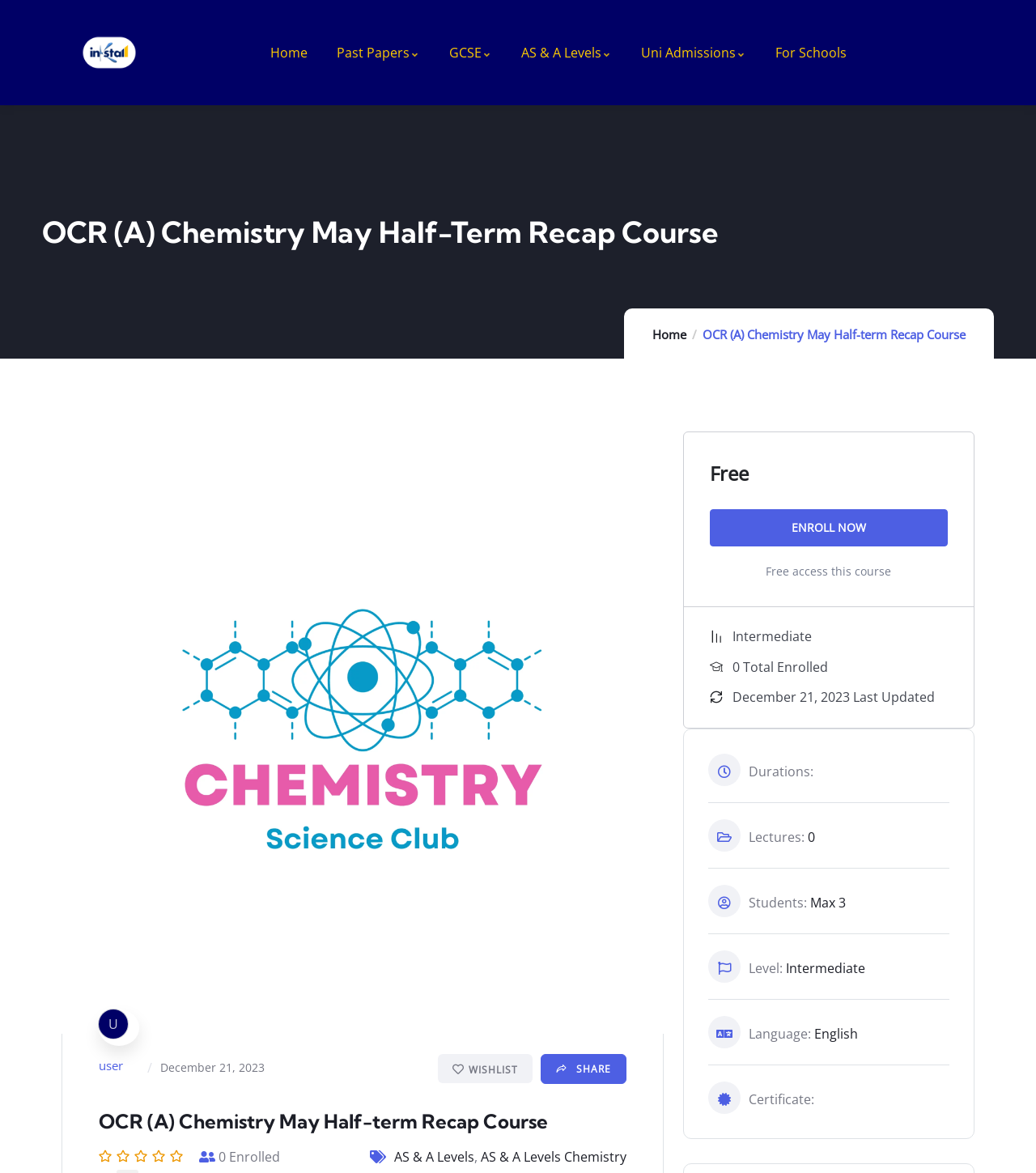Show the bounding box coordinates of the element that should be clicked to complete the task: "Click the Home link".

[0.055, 0.0, 0.156, 0.09]